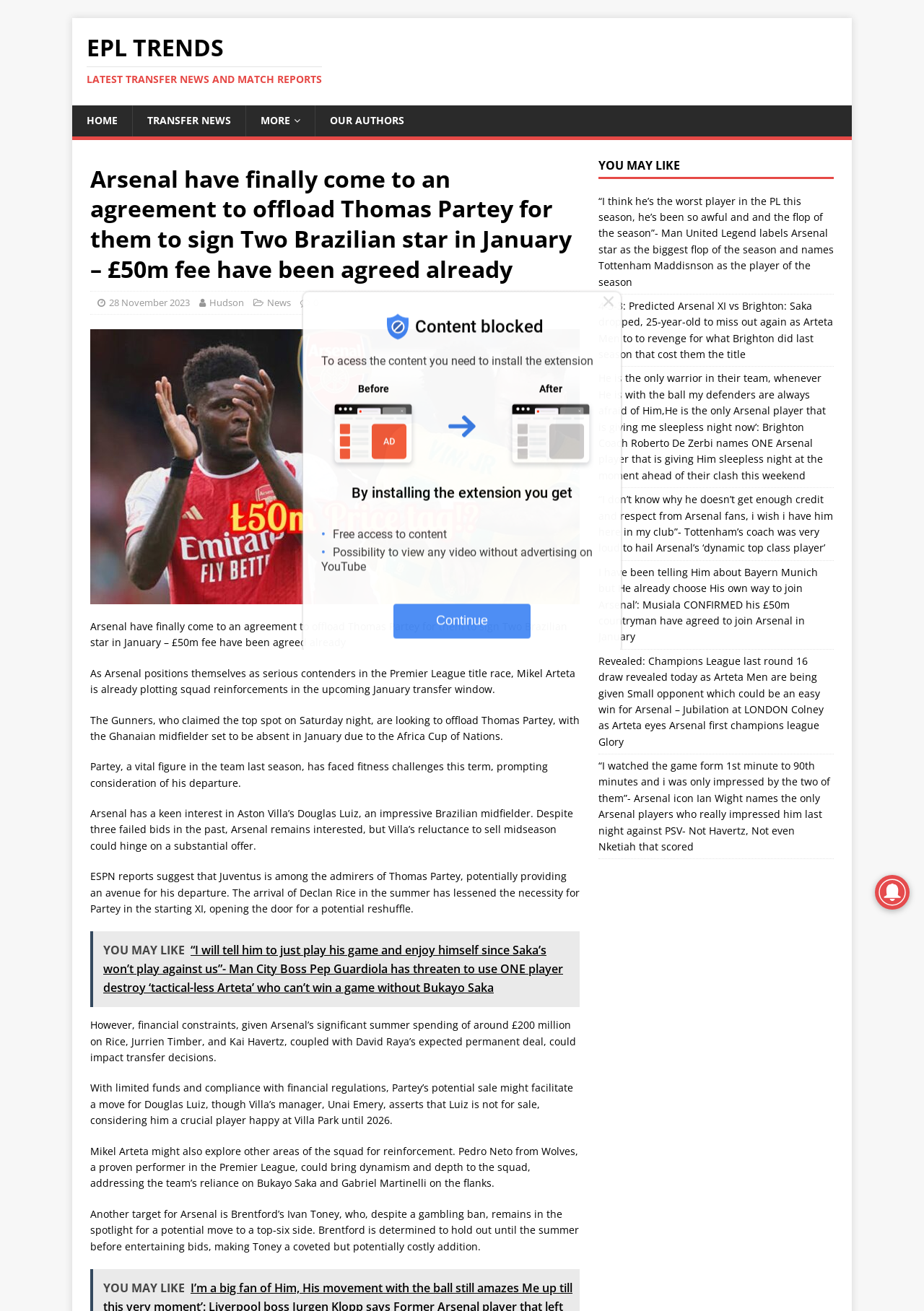What is the competition that Arsenal is looking to win?
Please answer the question with a single word or phrase, referencing the image.

Champions League